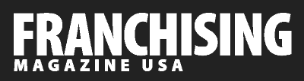What type of resource is the magazine?
Please describe in detail the information shown in the image to answer the question.

The caption describes the magazine as a vital resource in the thriving business sector, emphasizing its importance in providing franchise education and support to potential franchisees and business enthusiasts.